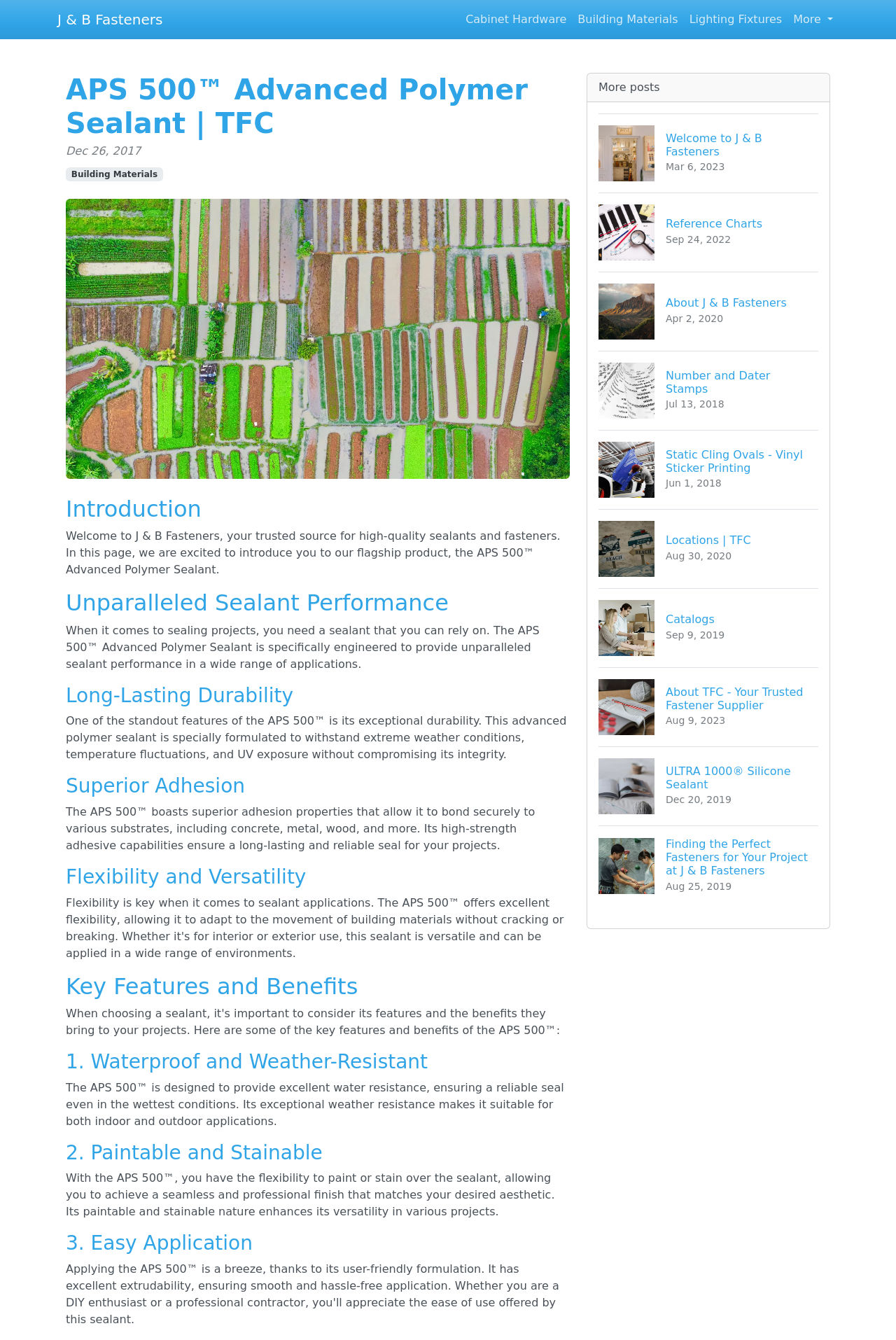Determine the bounding box coordinates of the clickable region to carry out the instruction: "Click on the 'J & B Fasteners' link".

[0.064, 0.004, 0.182, 0.025]